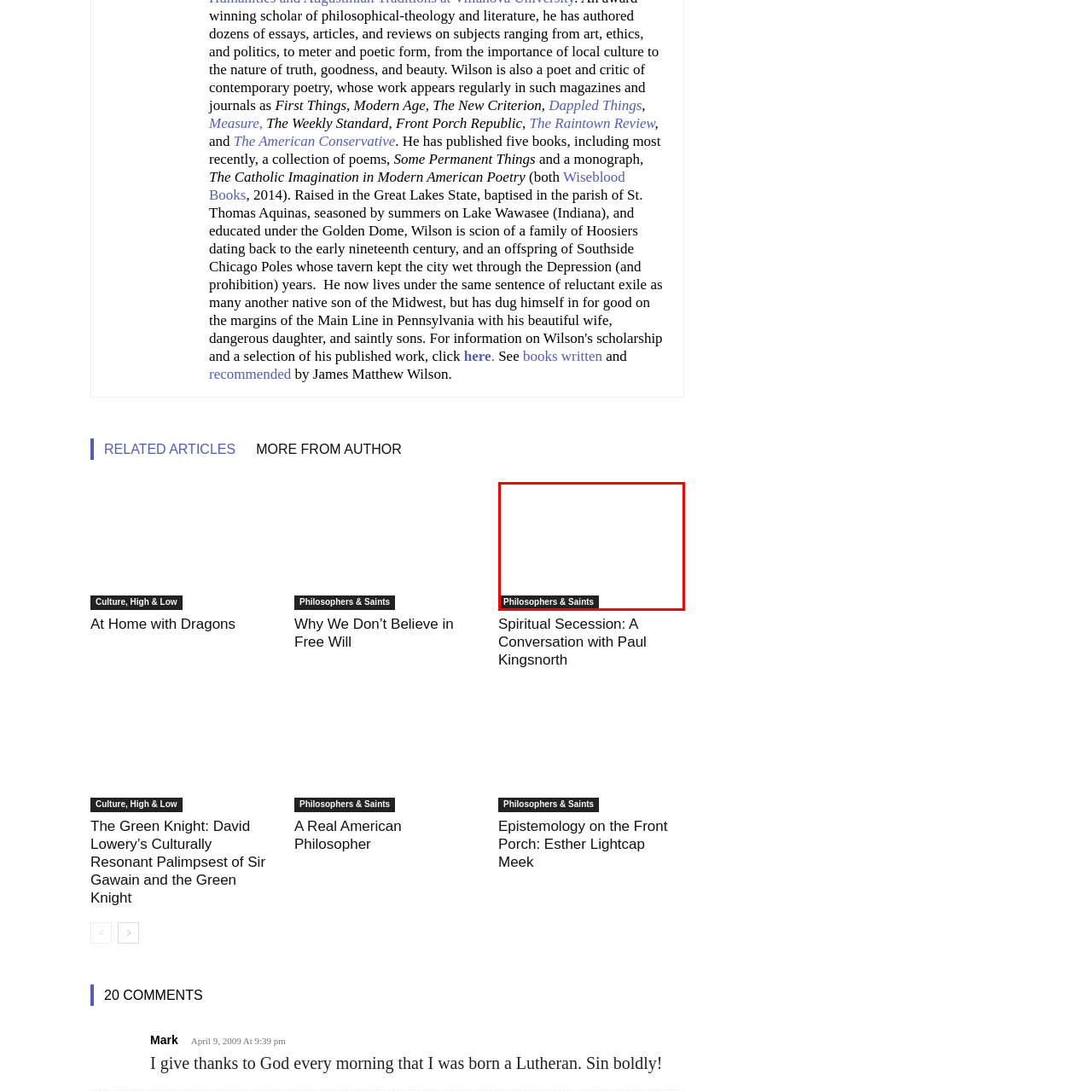Offer a comprehensive narrative for the image inside the red bounding box.

The image features the title "Philosophers & Saints," presented in a bold, modern font against a contrasting black background. This title suggests a thematic exploration combining philosophical thought and spiritual wisdom, likely reflecting discussions or writings pertinent to both fields. The design is minimalist, emphasizing the textual element, which may attract readers interested in literature that bridges the gap between philosophy and spirituality. The context implies that this title is part of a larger collection of works or articles, inviting deeper inquiry into the relationships between philosophical ideas and religious or moral concepts.